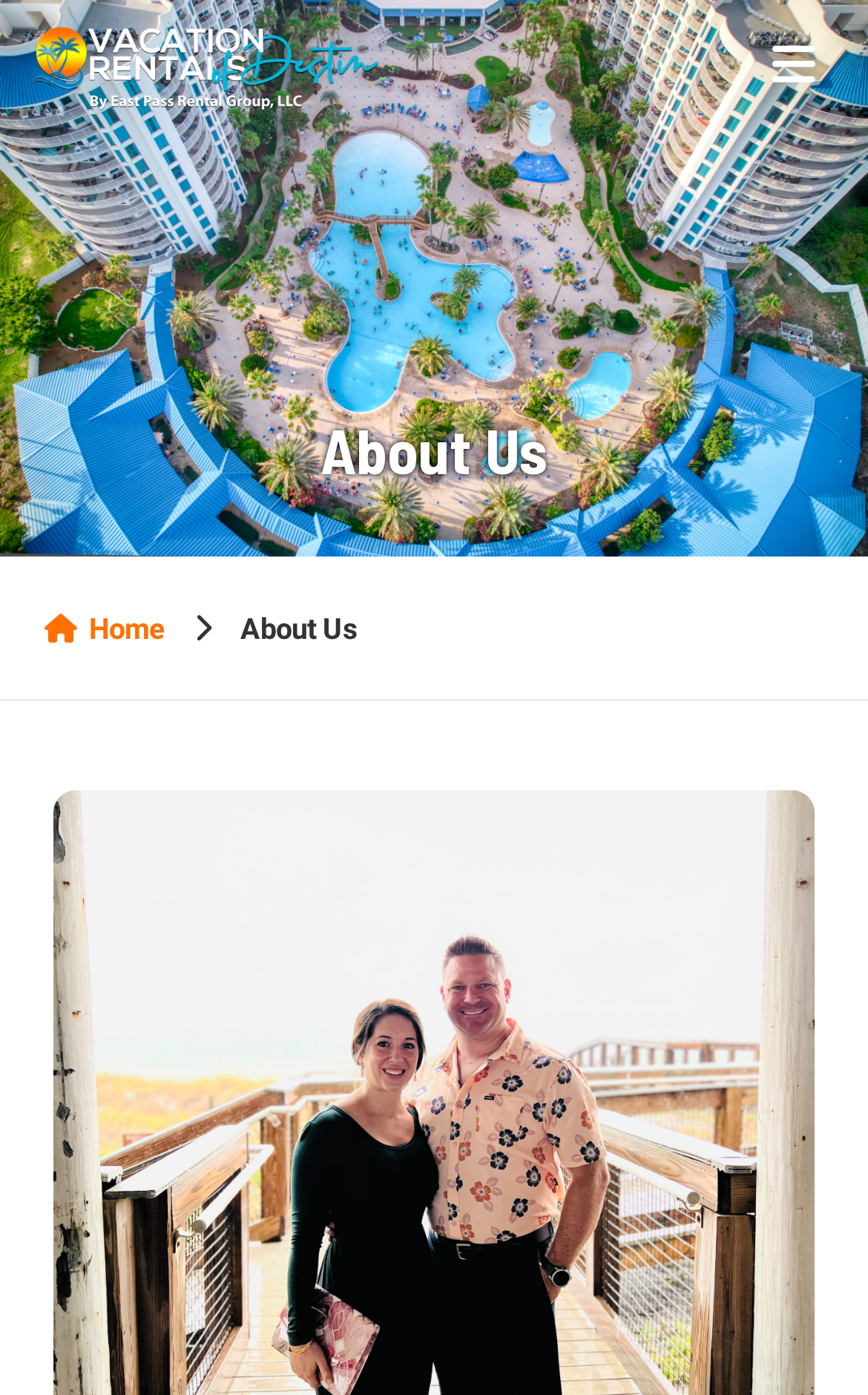Given the description "parent_node: Home", provide the bounding box coordinates of the corresponding UI element.

[0.031, 0.016, 0.441, 0.081]